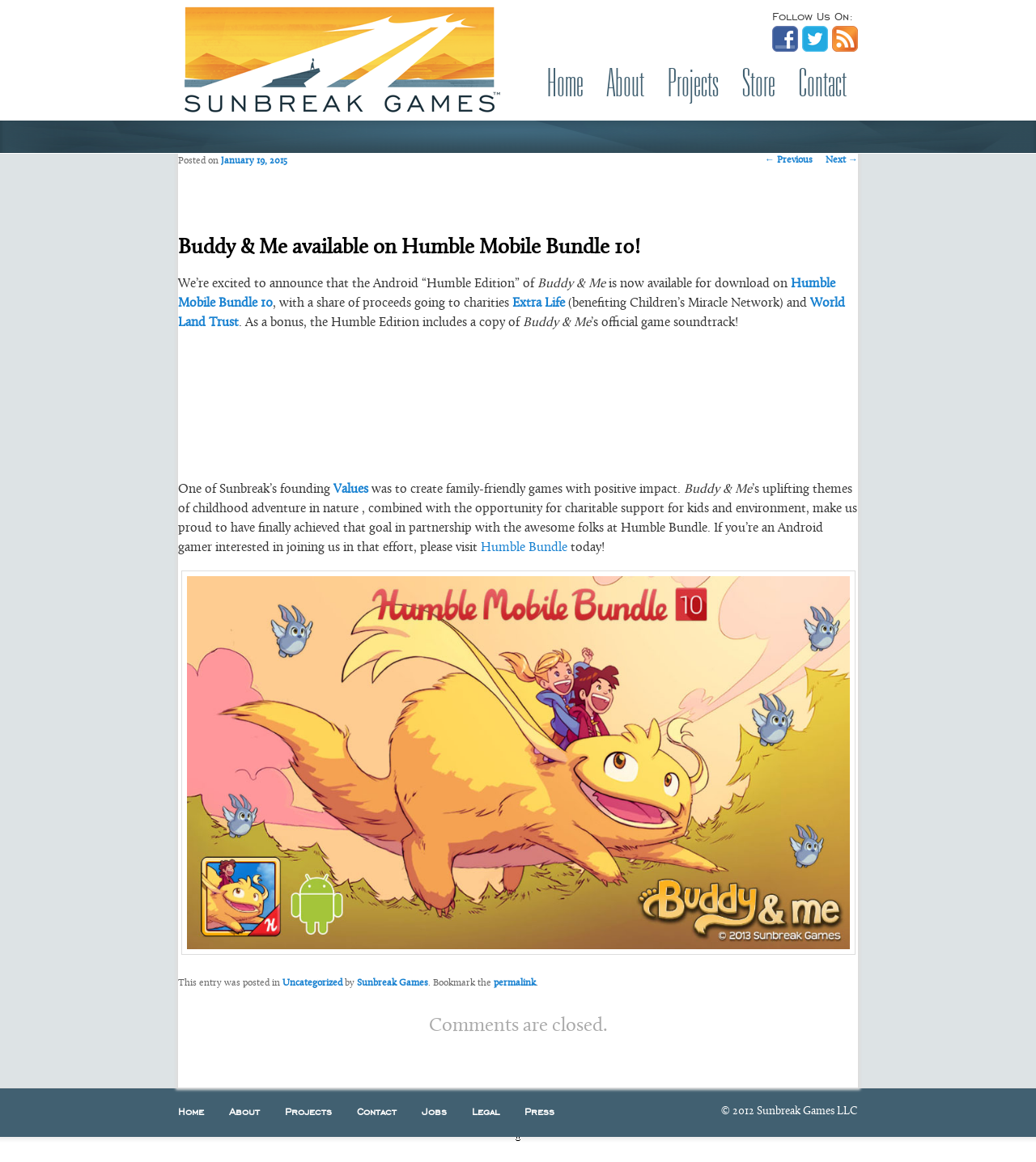What is the name of the charity that benefits from the game's proceeds?
Based on the image content, provide your answer in one word or a short phrase.

Children’s Miracle Network